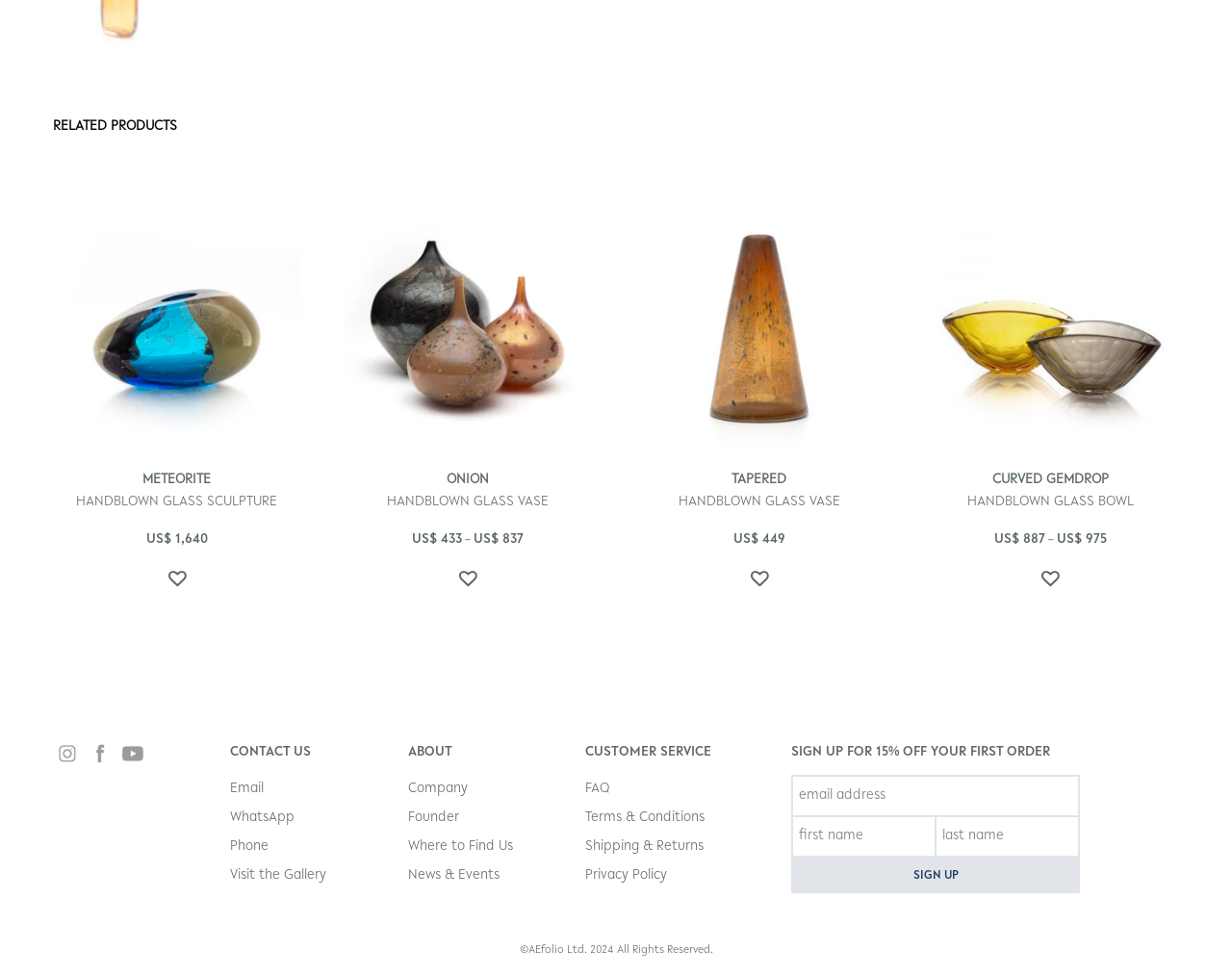Locate the bounding box coordinates of the UI element described by: "Where to Find Us". The bounding box coordinates should consist of four float numbers between 0 and 1, i.e., [left, top, right, bottom].

[0.331, 0.859, 0.416, 0.874]